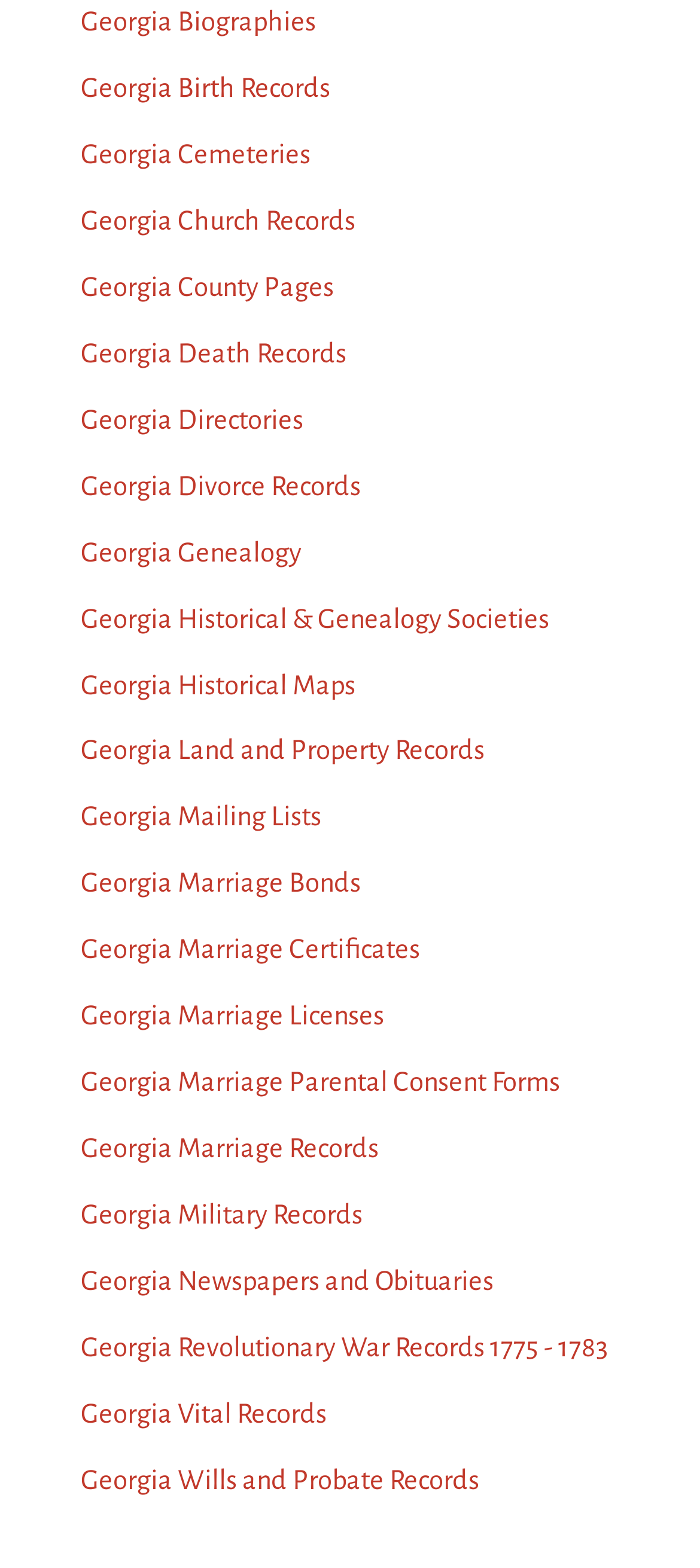What is the longest link text on the webpage?
Refer to the image and provide a one-word or short phrase answer.

Georgia Historical & Genealogy Societies